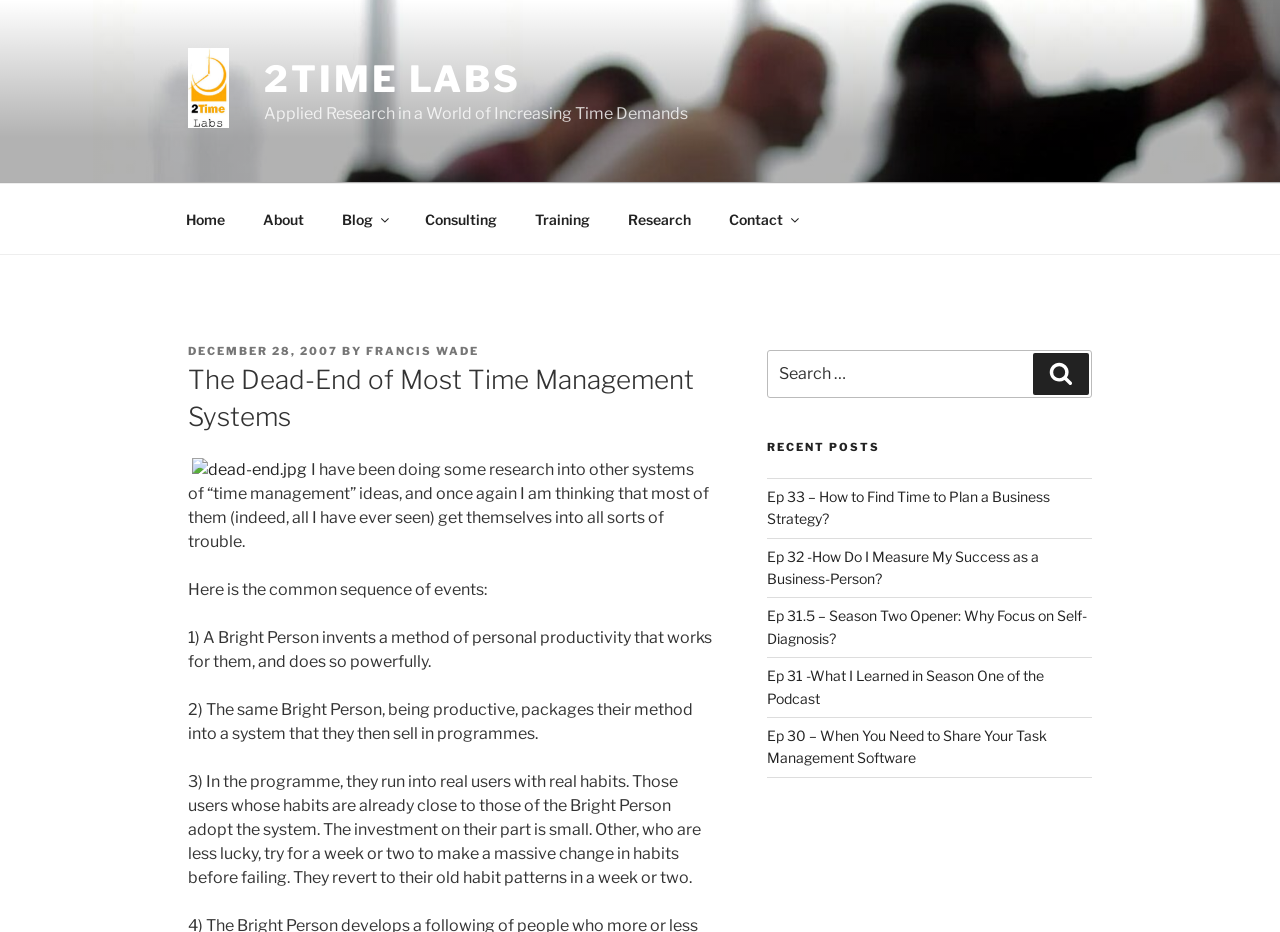What is the purpose of the search box?
Using the image, respond with a single word or phrase.

To search the blog